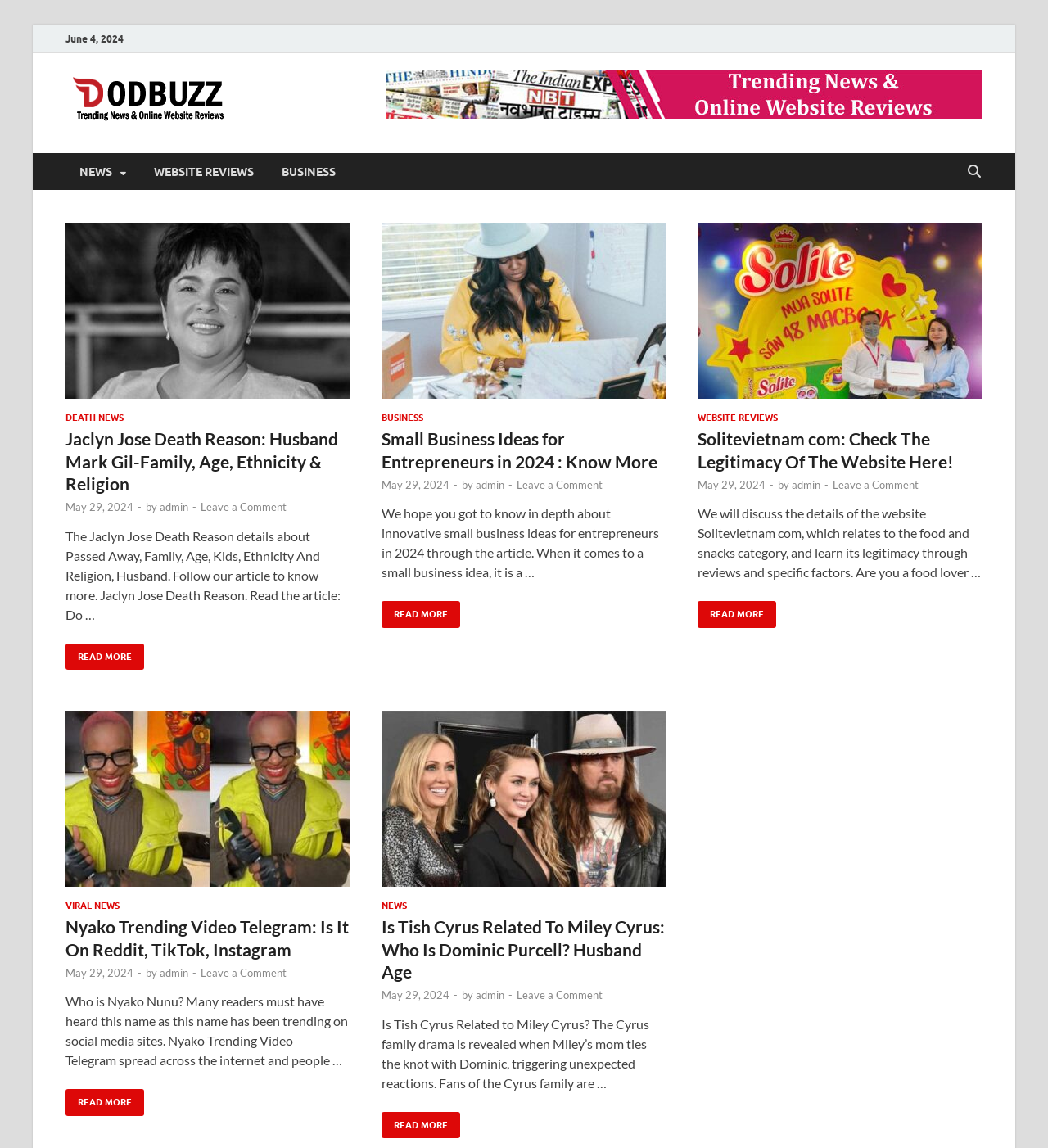Respond to the question below with a single word or phrase: What are the three main categories on the webpage?

NEWS, WEBSITE REVIEWS, BUSINESS